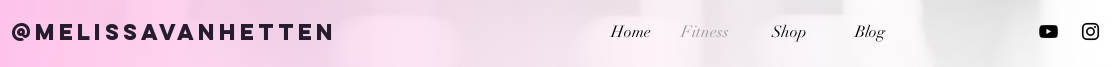From the details in the image, provide a thorough response to the question: What social media platforms are displayed on the banner?

The caption states that to the right, social media icons for YouTube and Instagram are displayed, inviting visitors to connect on various platforms, which implies that the social media platforms displayed on the banner are YouTube and Instagram.